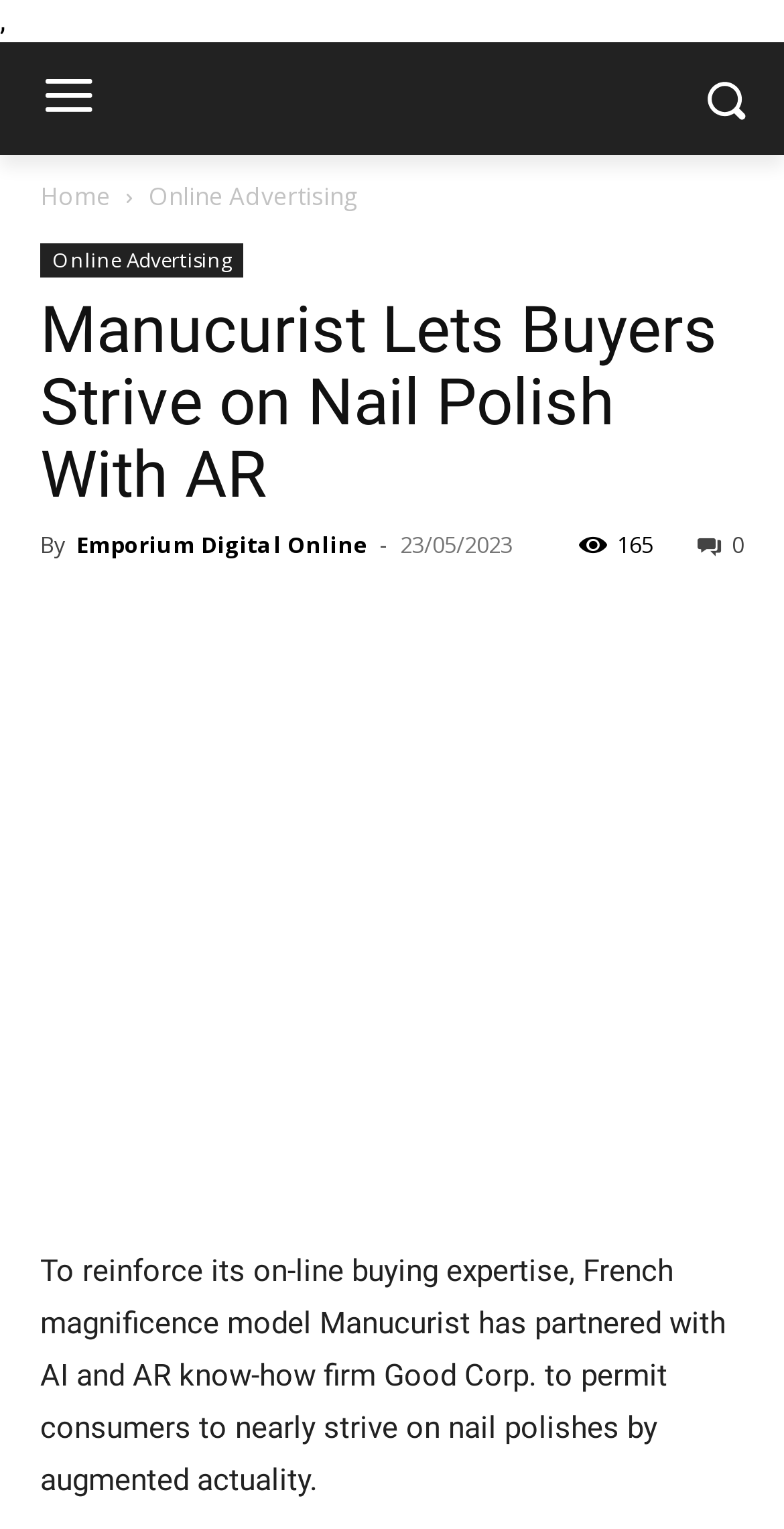Bounding box coordinates are given in the format (top-left x, top-left y, bottom-right x, bottom-right y). All values should be floating point numbers between 0 and 1. Provide the bounding box coordinate for the UI element described as: The Potential of Self-Driving Trucks

[0.0, 0.003, 0.551, 0.024]